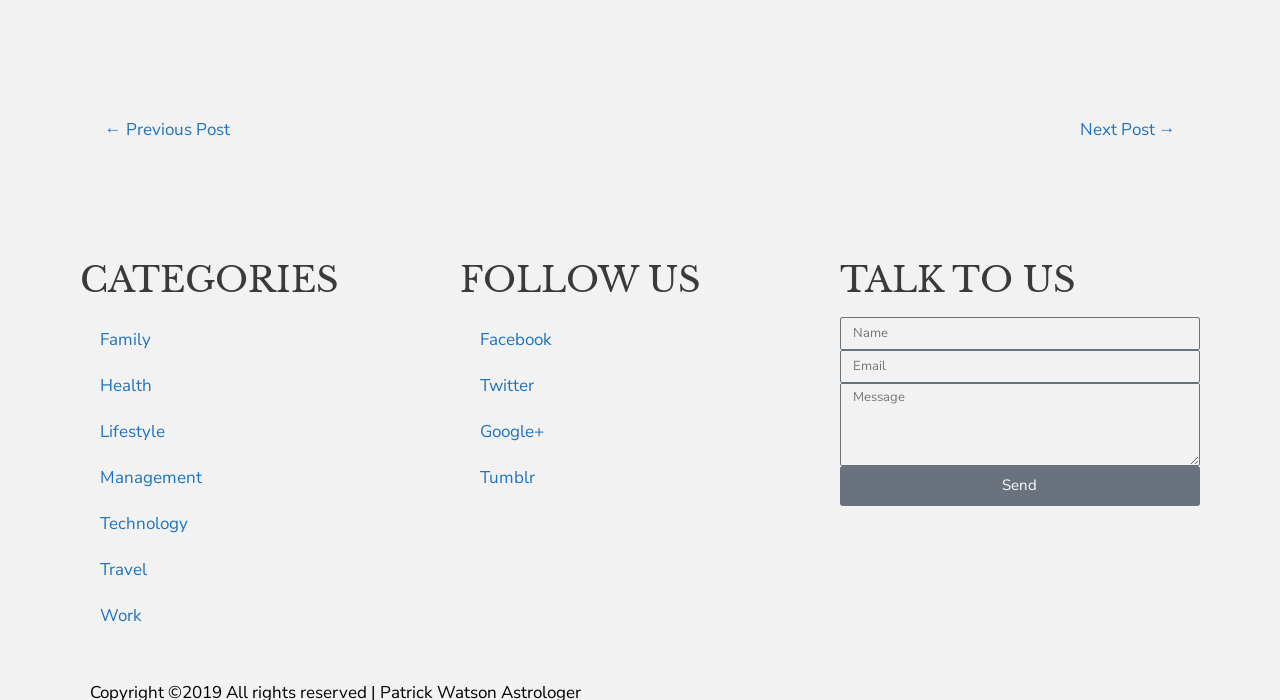What is the purpose of the 'Next Post →' link?
Based on the screenshot, provide a one-word or short-phrase response.

To navigate to the next post